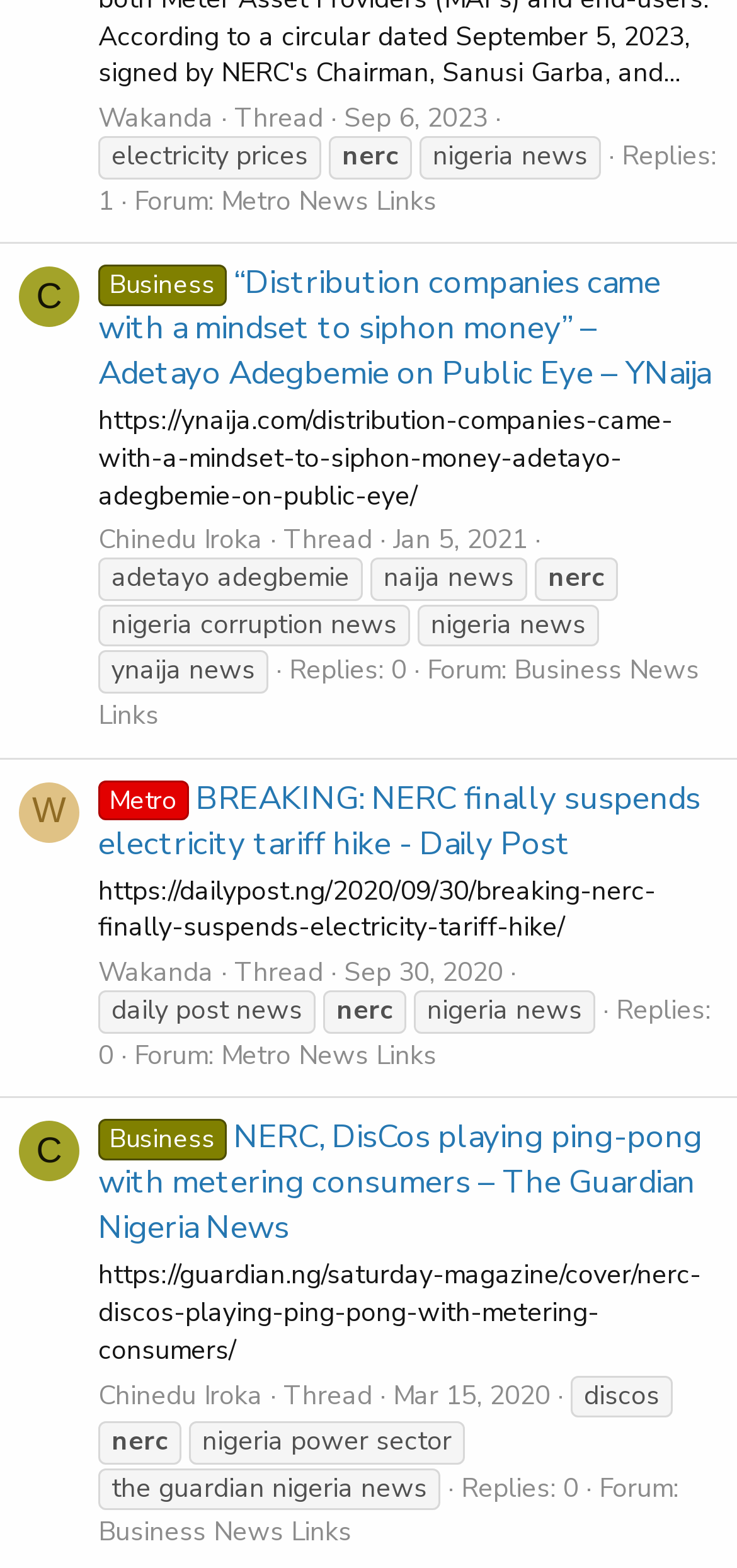Provide a one-word or brief phrase answer to the question:
How many replies does the fifth thread have?

0